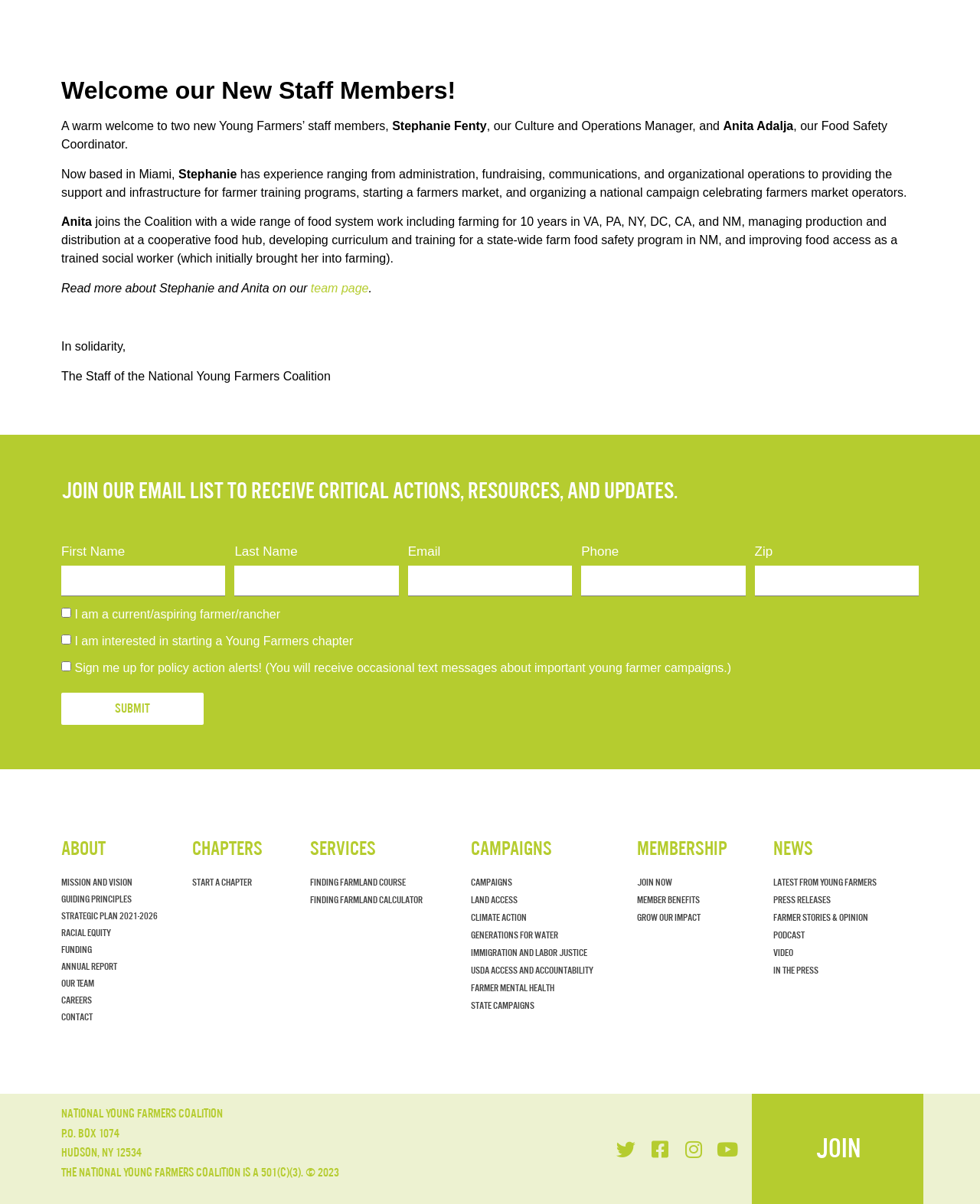How many staff members are introduced?
Refer to the image and offer an in-depth and detailed answer to the question.

The webpage introduces two new staff members, Stephanie Fenty and Anita Adalja, with their roles and brief descriptions.